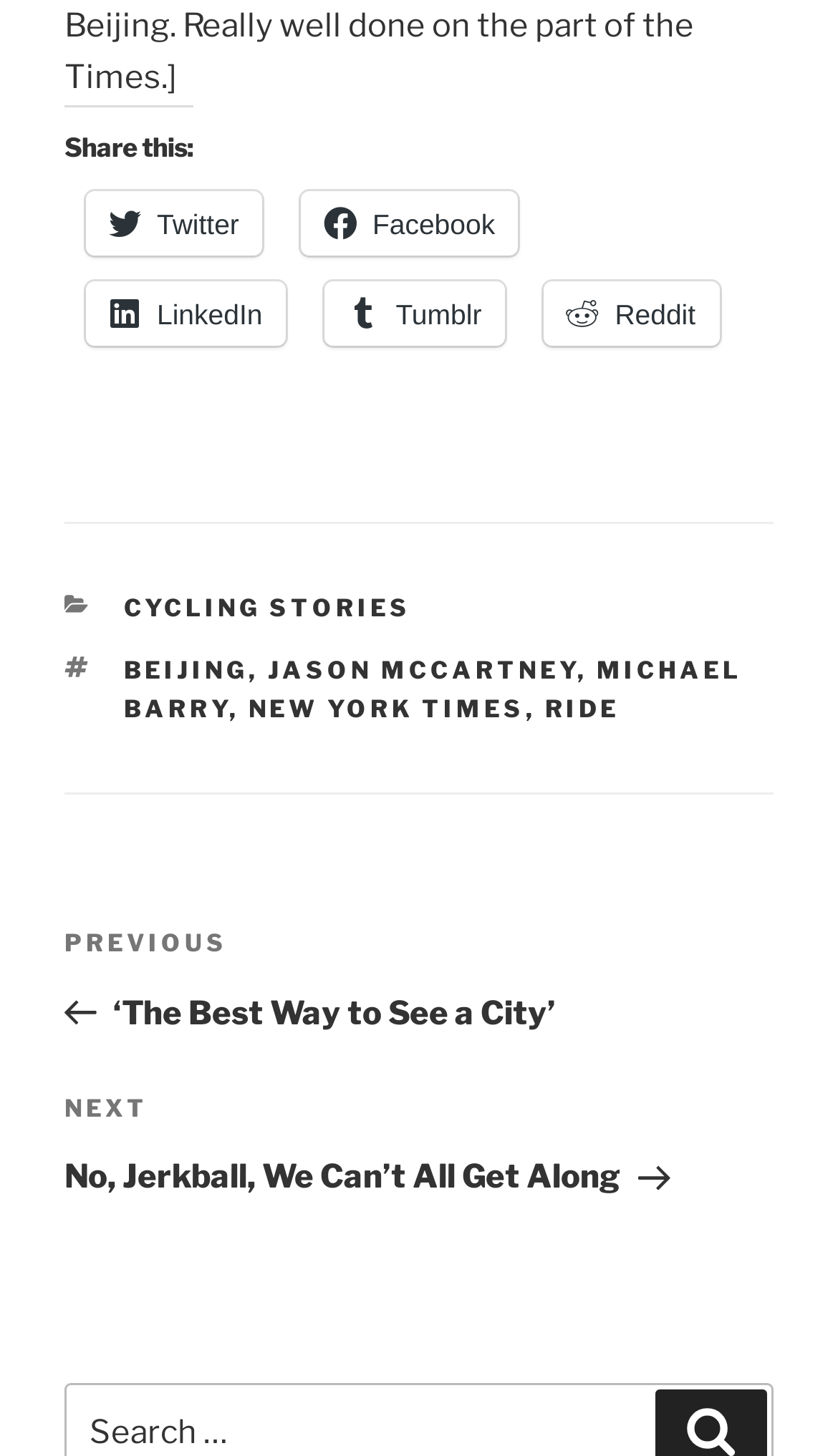How many social media platforms are available for sharing?
Look at the image and answer the question using a single word or phrase.

6